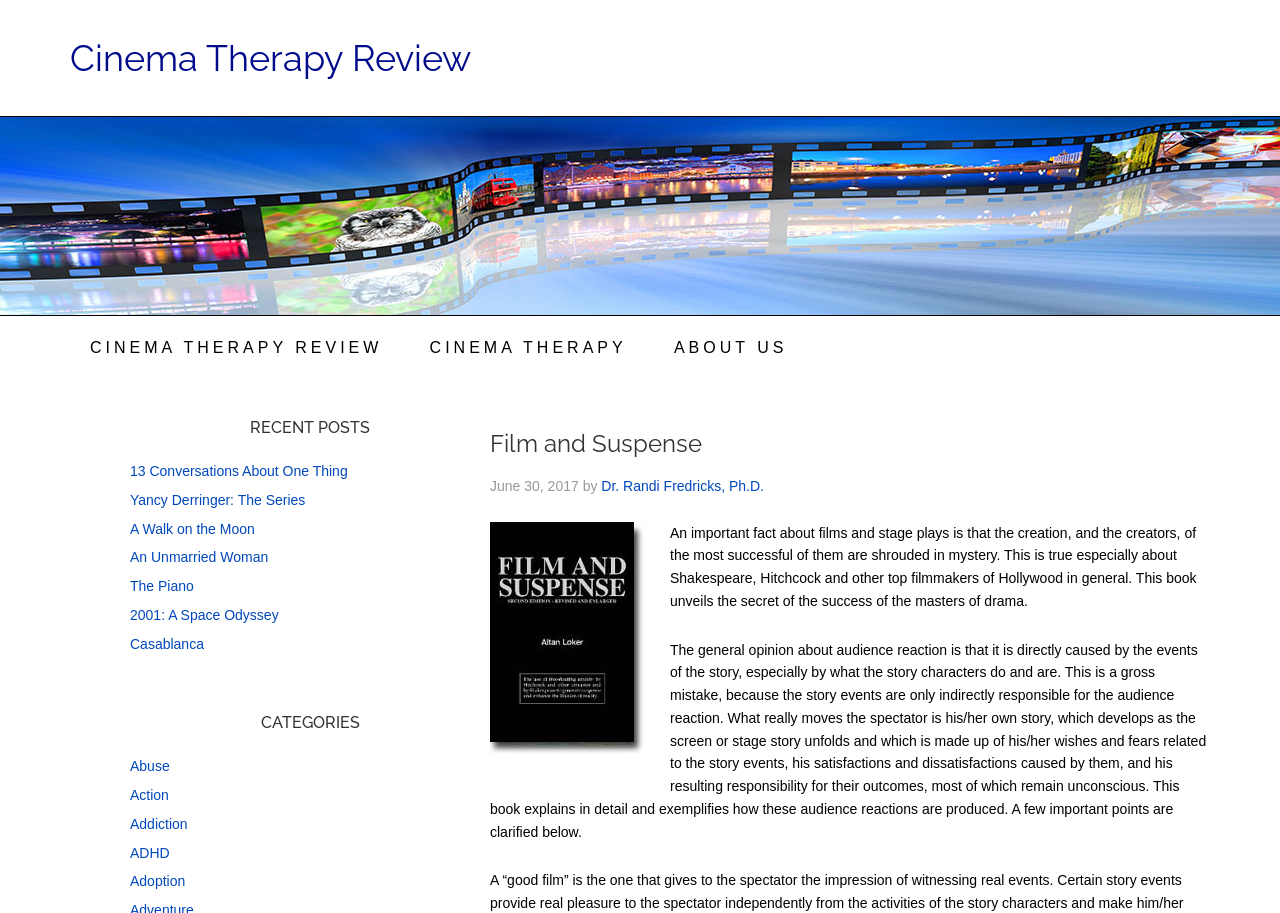What is the publication date of the book?
We need a detailed and exhaustive answer to the question. Please elaborate.

I found the publication date by looking at the static text element with the text 'June 30, 2017' which is located near the header 'Film and Suspense' and the author's name.